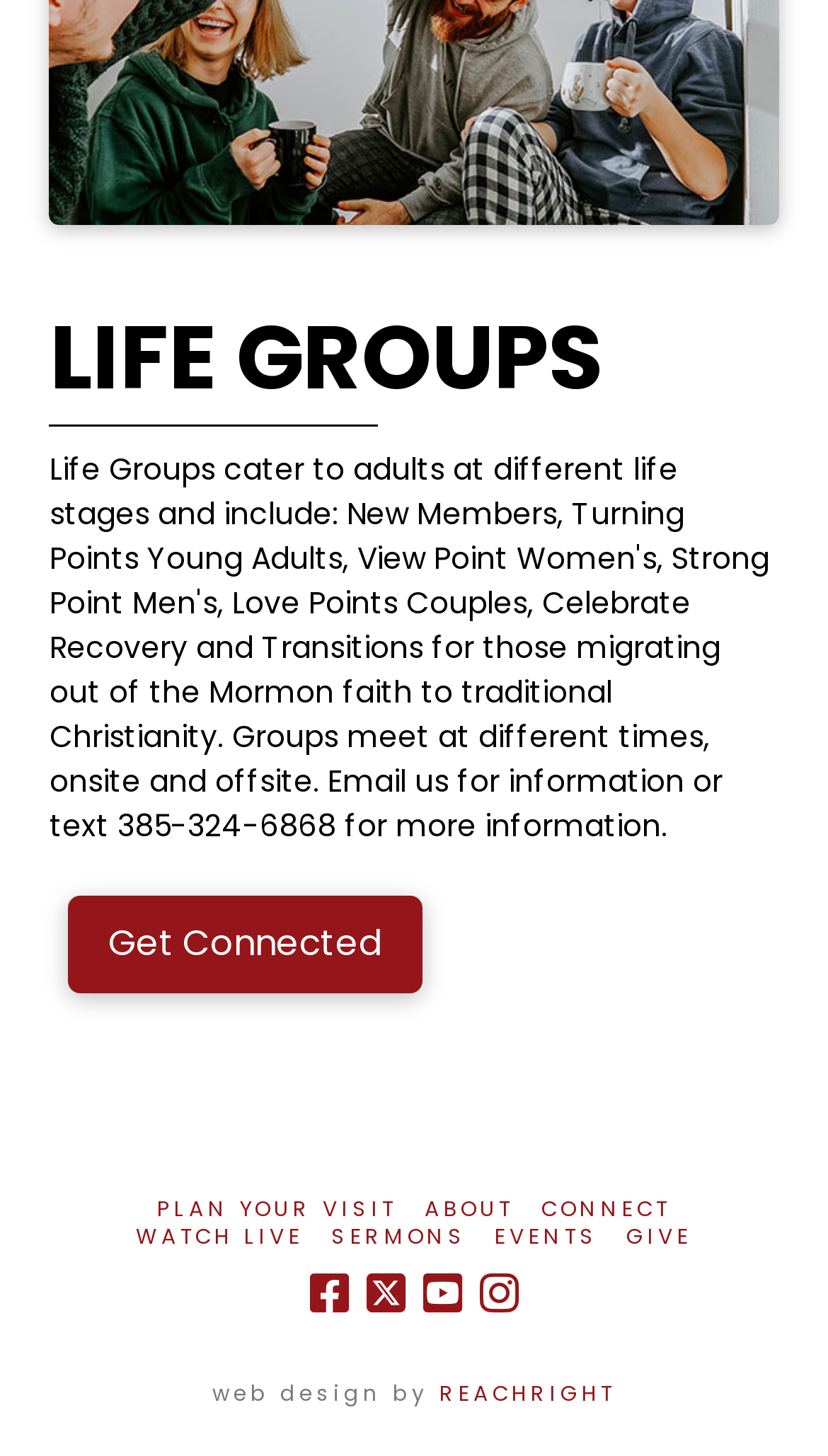Please answer the following question using a single word or phrase: 
What can I do to get connected with this organization?

Click 'Get Connected'